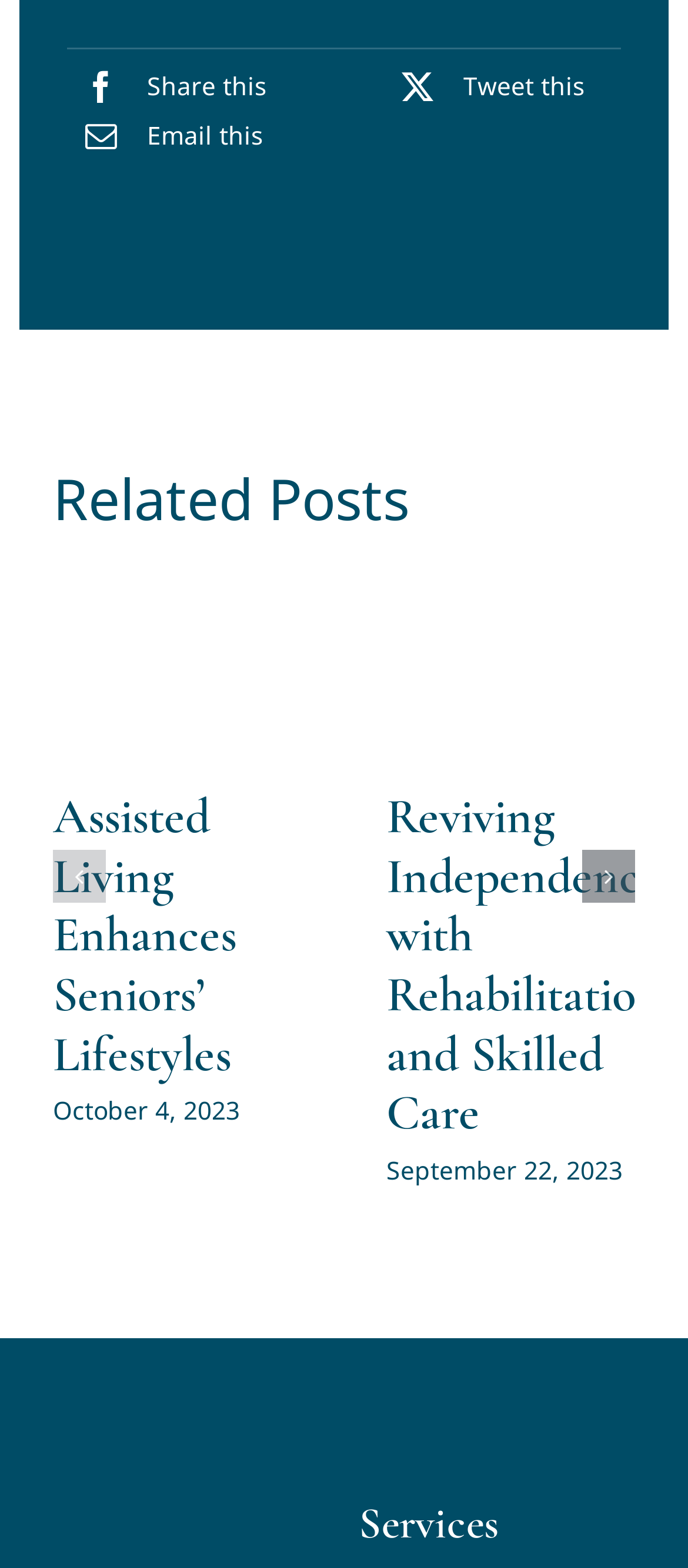How many related posts are shown on the current page?
Based on the image, respond with a single word or phrase.

2